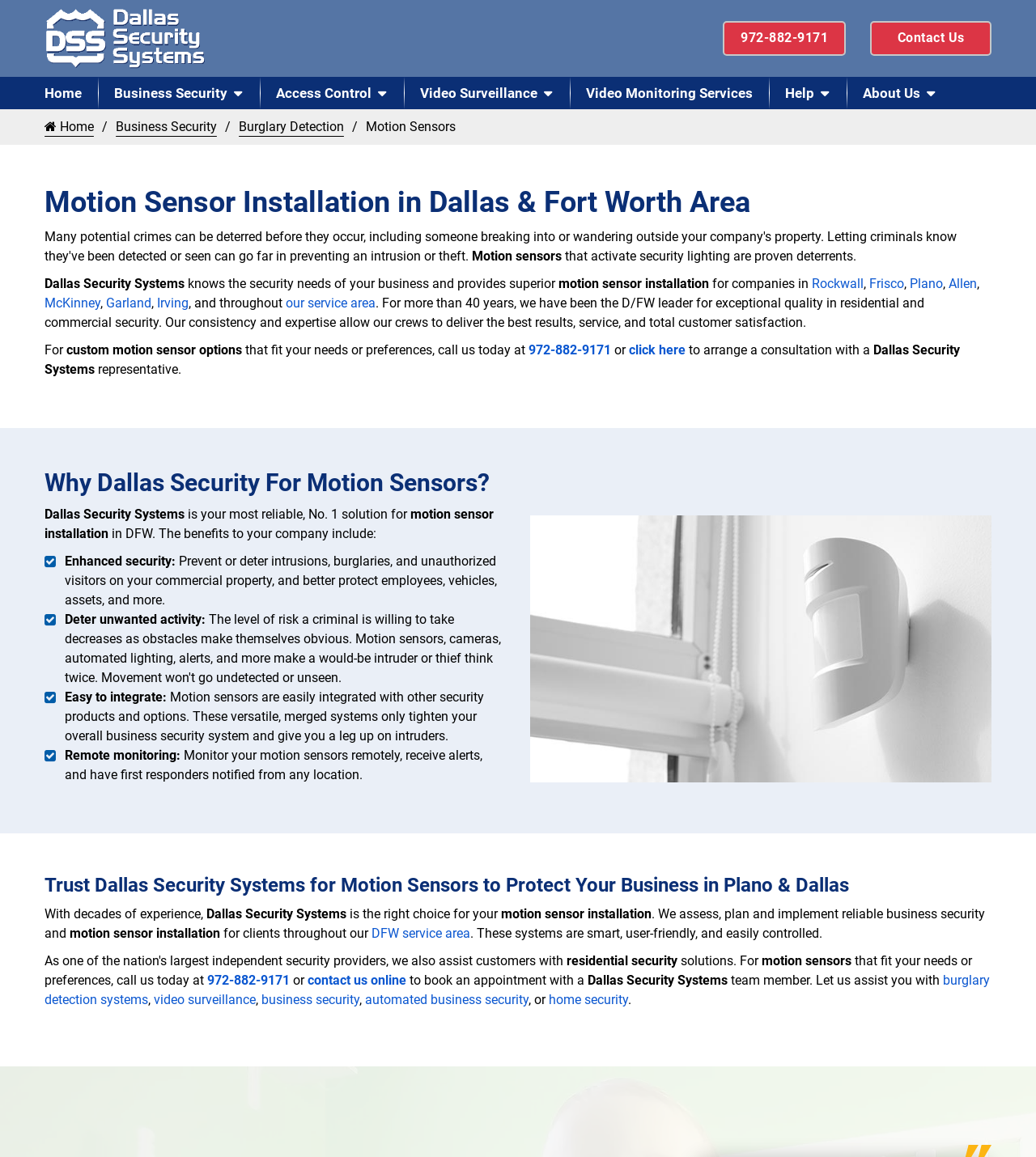Please indicate the bounding box coordinates of the element's region to be clicked to achieve the instruction: "Call the phone number 972-882-9171". Provide the coordinates as four float numbers between 0 and 1, i.e., [left, top, right, bottom].

[0.698, 0.018, 0.816, 0.048]